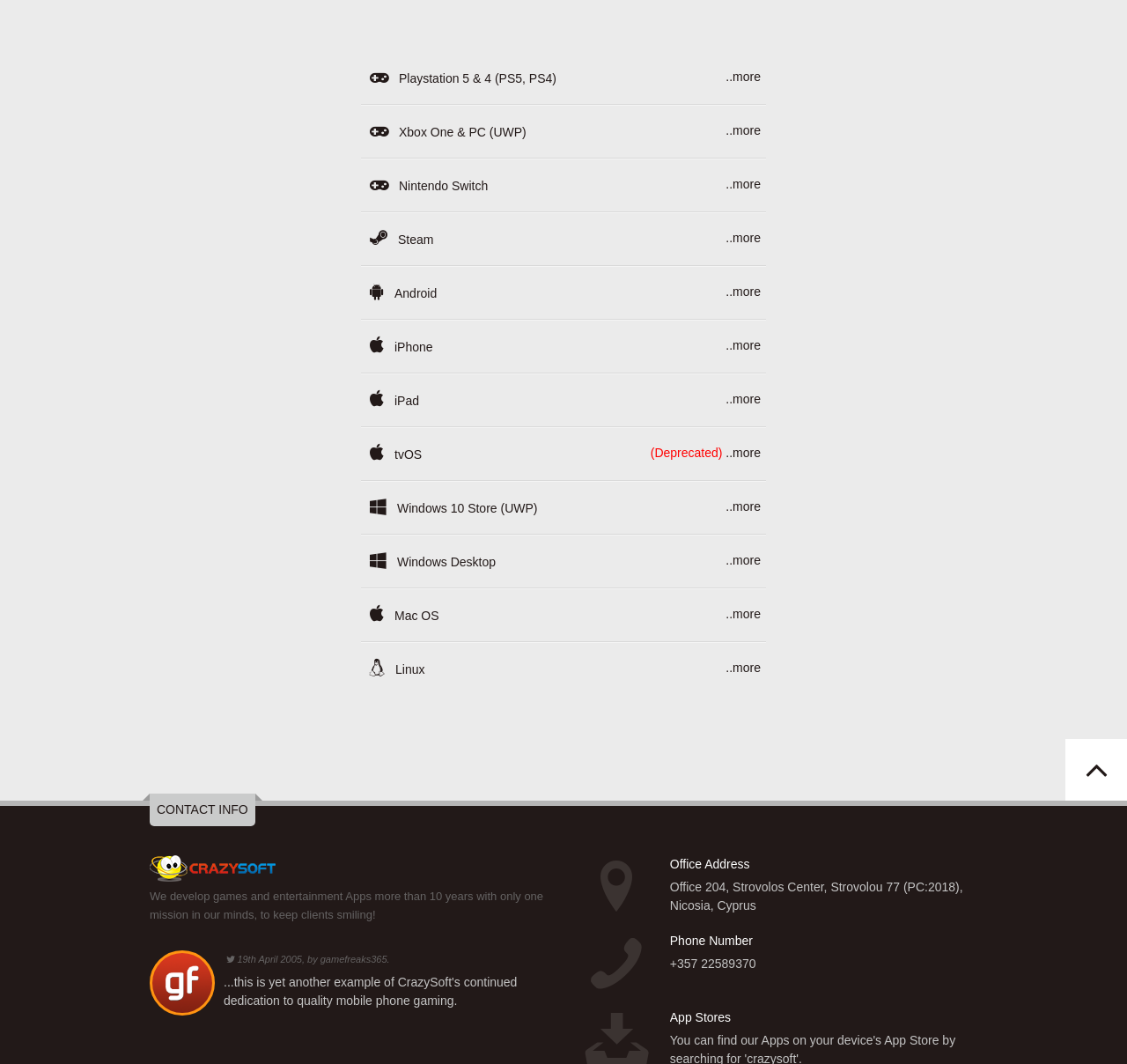Review the image closely and give a comprehensive answer to the question: What is the office address of the company?

I found a StaticText element with the address 'Office 204, Strovolos Center, Strovolou 77 (PC:2018), Nicosia, Cyprus' which is the office address of the company.